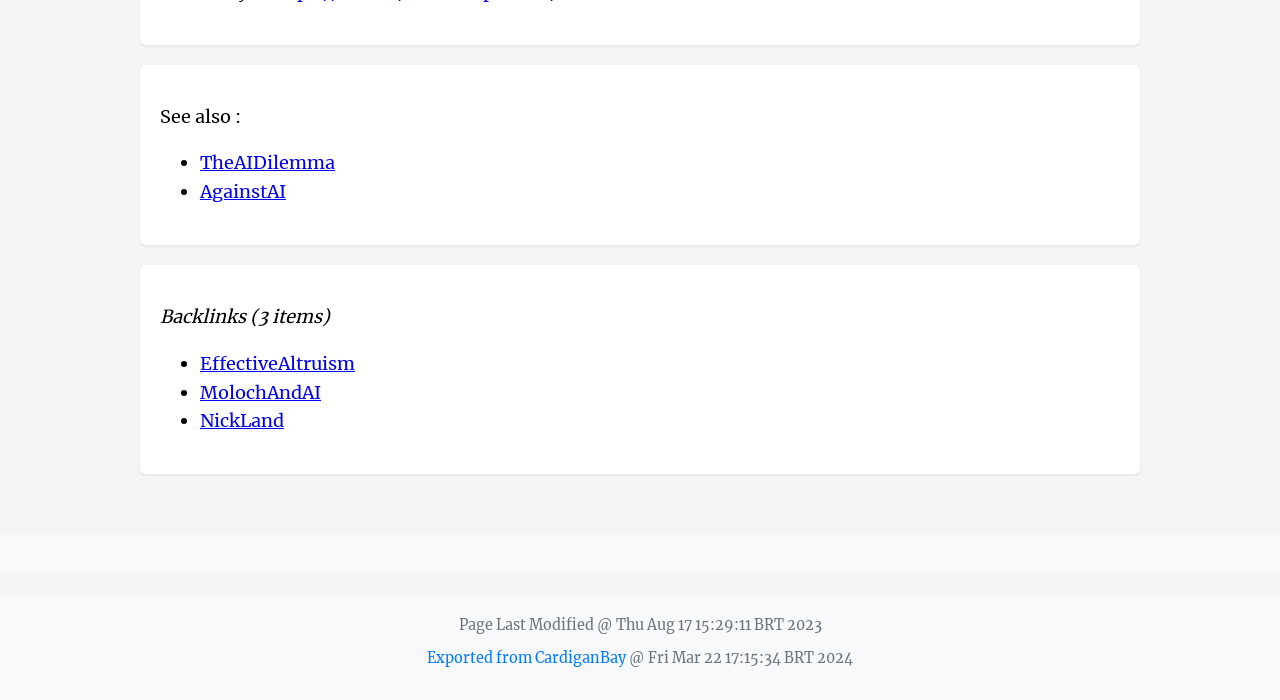What is the date of the export? Based on the image, give a response in one word or a short phrase.

Fri Mar 22 17:15:34 BRT 2024